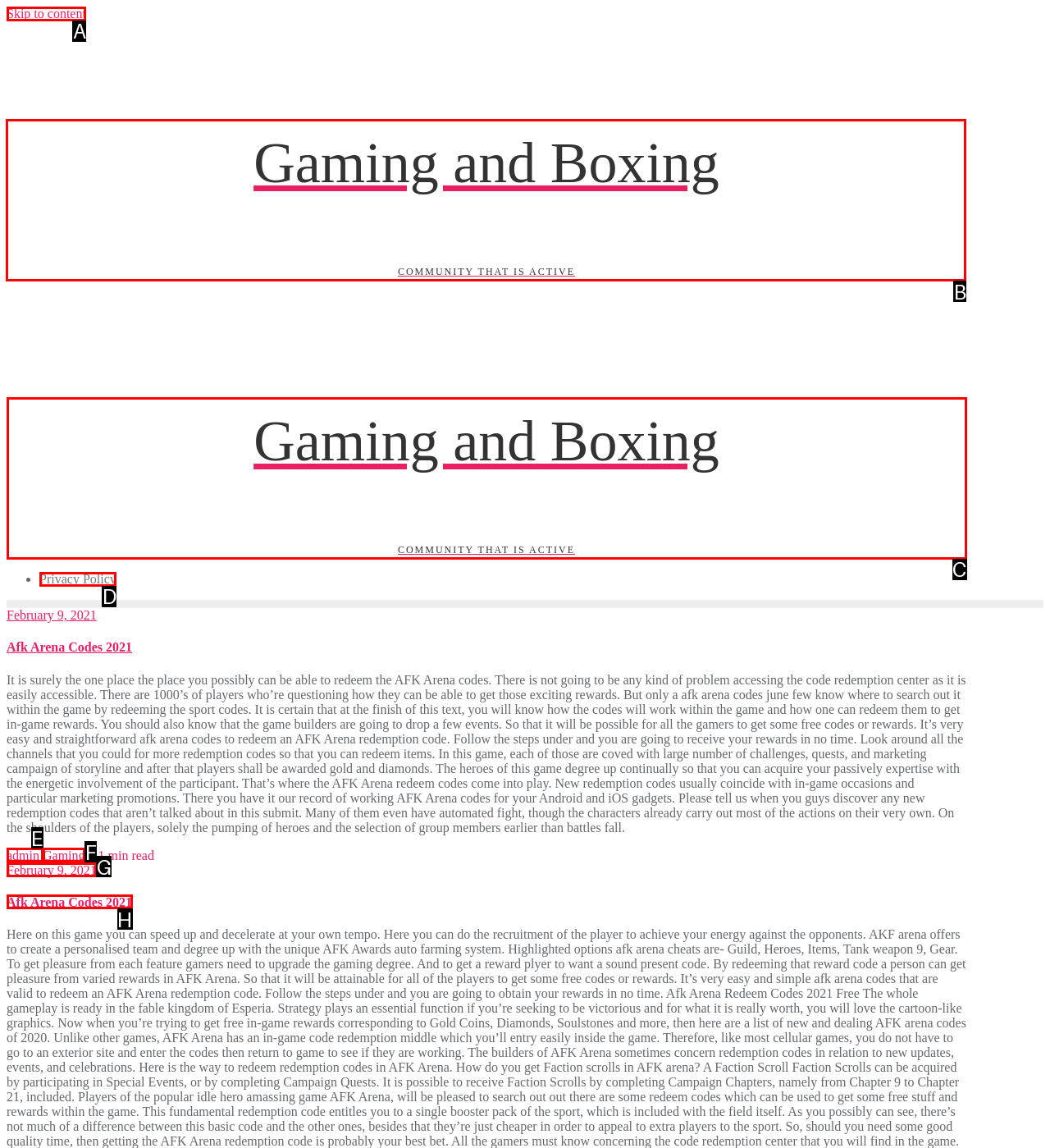Identify the correct option to click in order to complete this task: Visit 'Gaming and Boxing COMMUNITY THAT IS ACTIVE'
Answer with the letter of the chosen option directly.

B